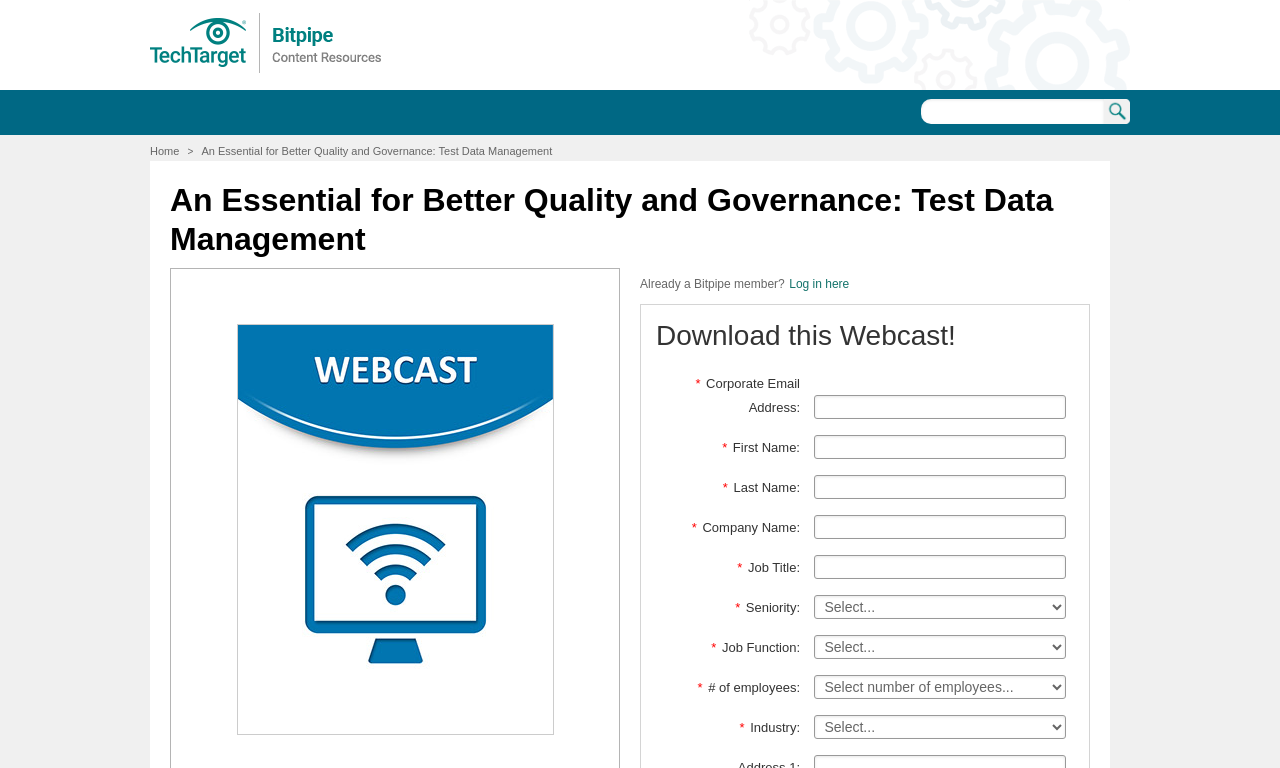Provide a thorough and detailed response to the question by examining the image: 
How many form fields are required to download the webcast?

To download the webcast, users need to fill in 7 form fields, which are Corporate Email Address, First Name, Last Name, Company Name, Job Title, Seniority, and Job Function. These fields are marked with an asterisk, indicating that they are required.